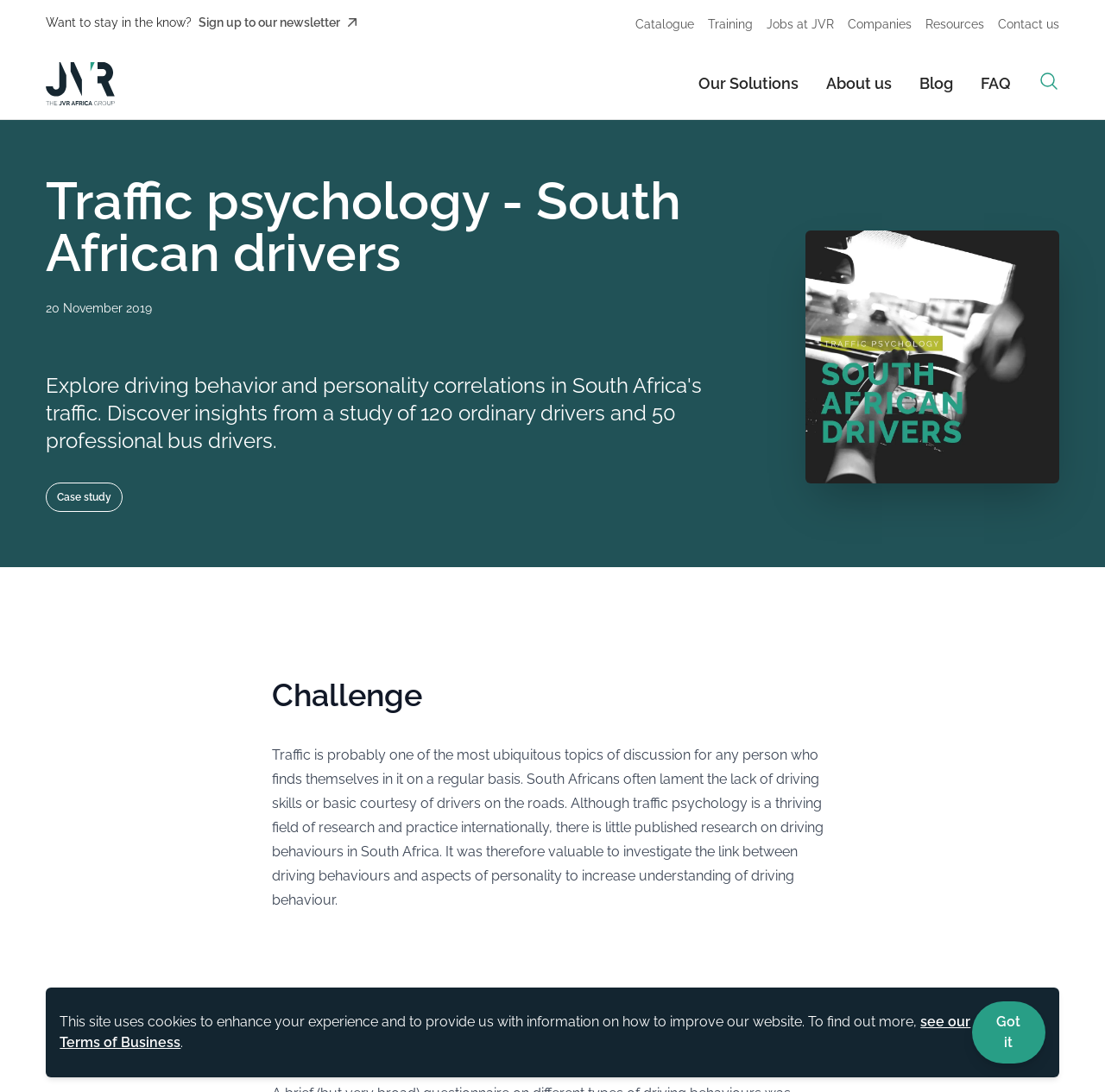Locate the bounding box coordinates of the clickable area to execute the instruction: "Go to the catalogue". Provide the coordinates as four float numbers between 0 and 1, represented as [left, top, right, bottom].

[0.575, 0.016, 0.628, 0.028]